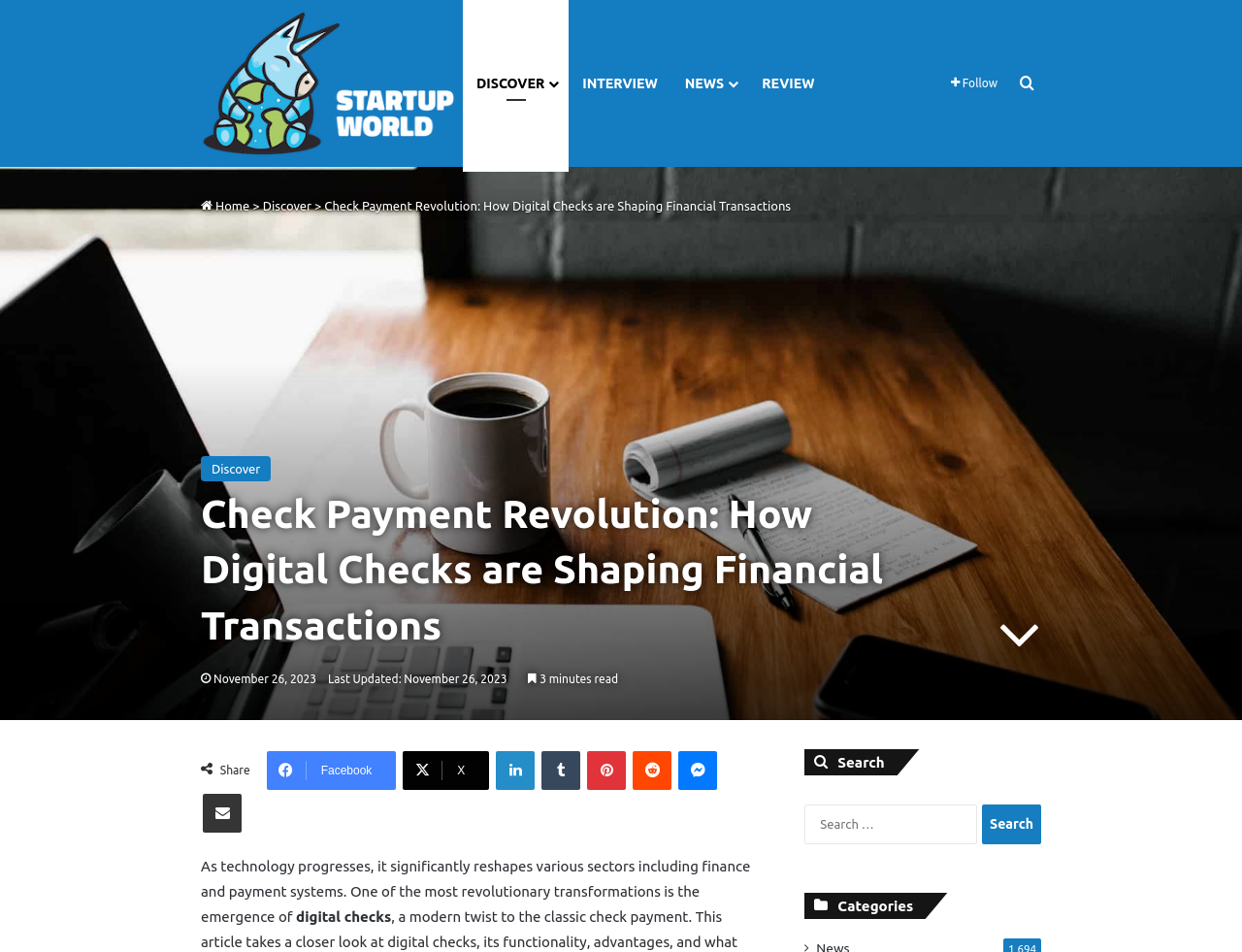Given the description: "NEWS", determine the bounding box coordinates of the UI element. The coordinates should be formatted as four float numbers between 0 and 1, [left, top, right, bottom].

[0.54, 0.0, 0.603, 0.175]